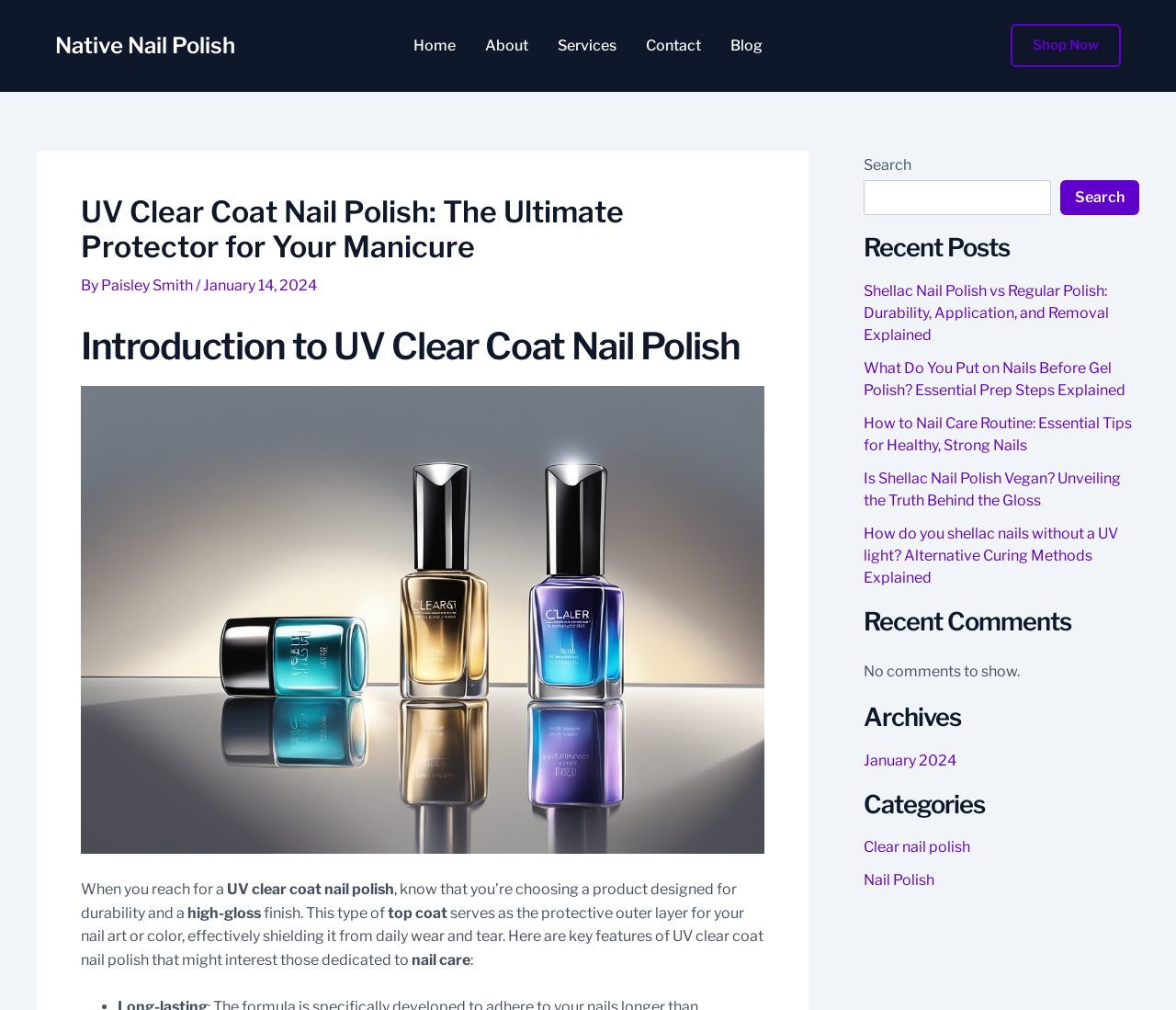Locate the bounding box coordinates of the element's region that should be clicked to carry out the following instruction: "Click on the 'Home' link". The coordinates need to be four float numbers between 0 and 1, i.e., [left, top, right, bottom].

[0.339, 0.038, 0.4, 0.053]